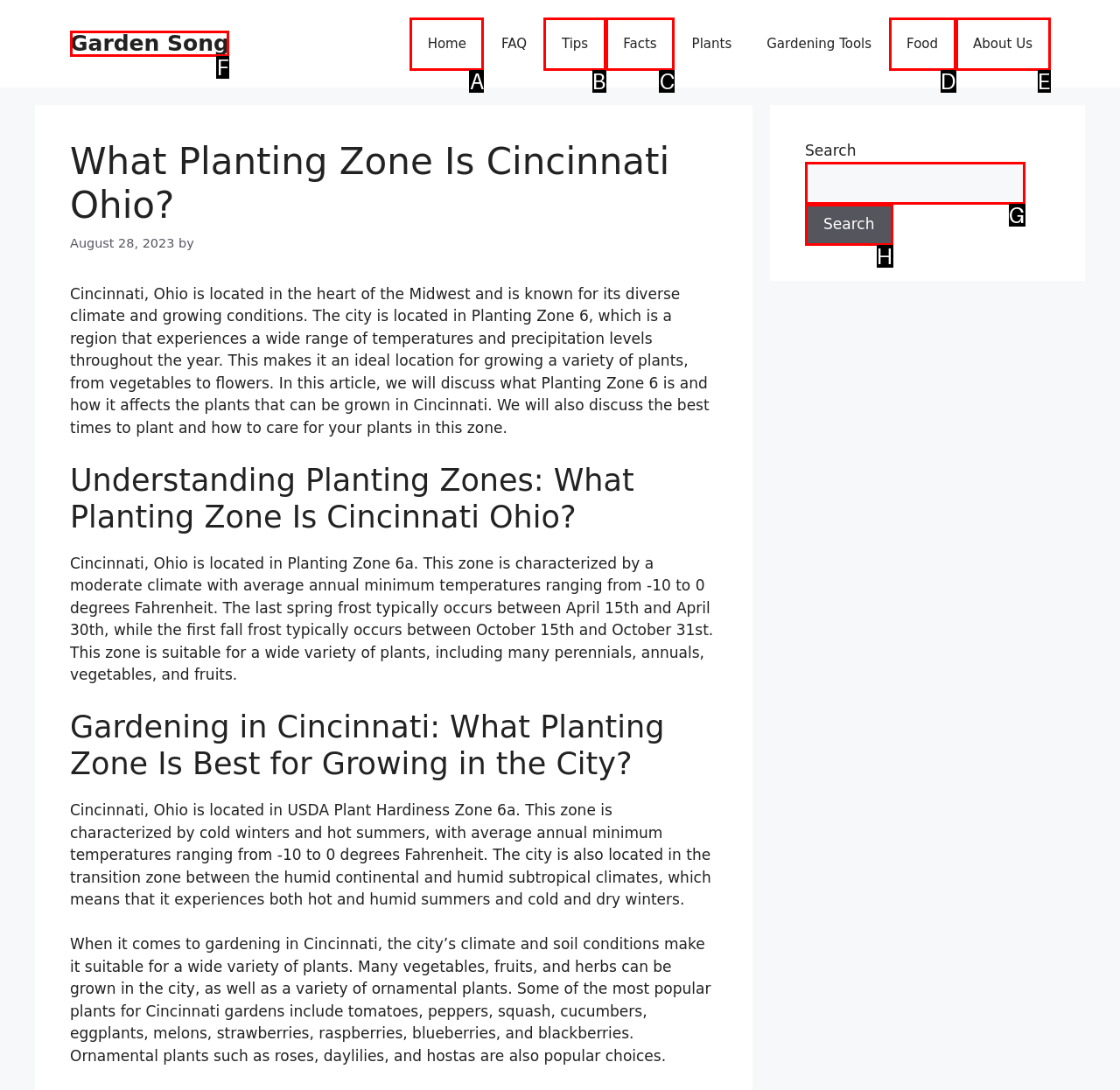From the given choices, indicate the option that best matches: parent_node: Search name="s"
State the letter of the chosen option directly.

G